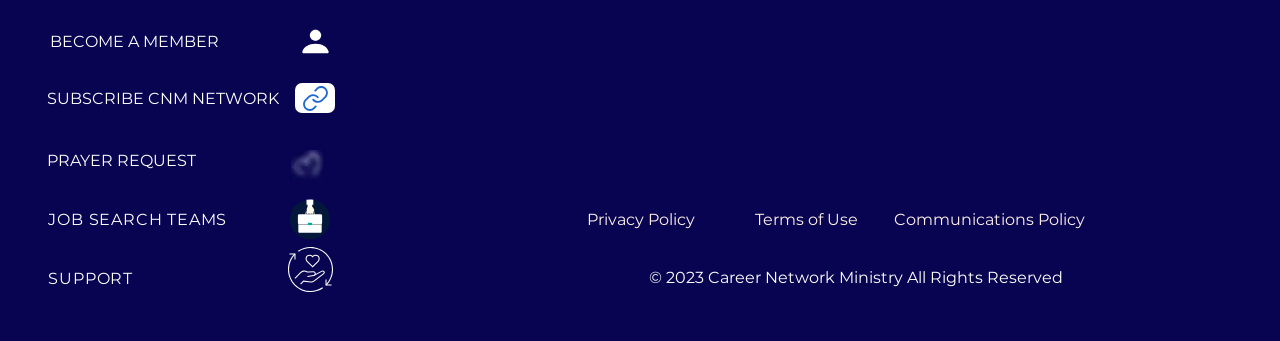What is the purpose of the 'Job Search Teams' link?
Please provide a full and detailed response to the question.

The 'Job Search Teams' link is accompanied by a signup icon, implying that it is a feature or service related to job searching, and its location near the 'PRAYER REQUEST' link suggests that it is a key function of the ministry.